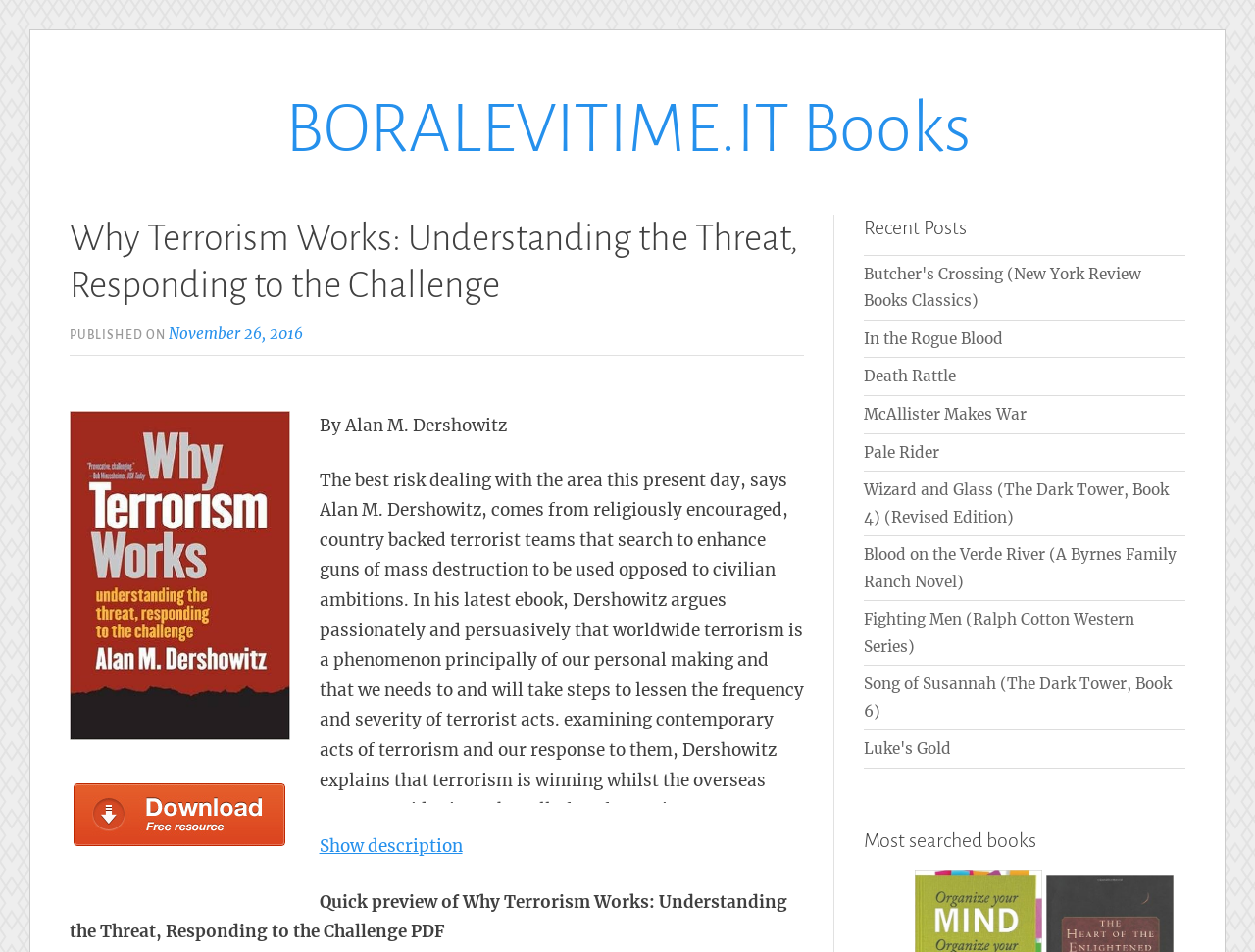How many links are available in the book section?
Answer with a single word or phrase, using the screenshot for reference.

3